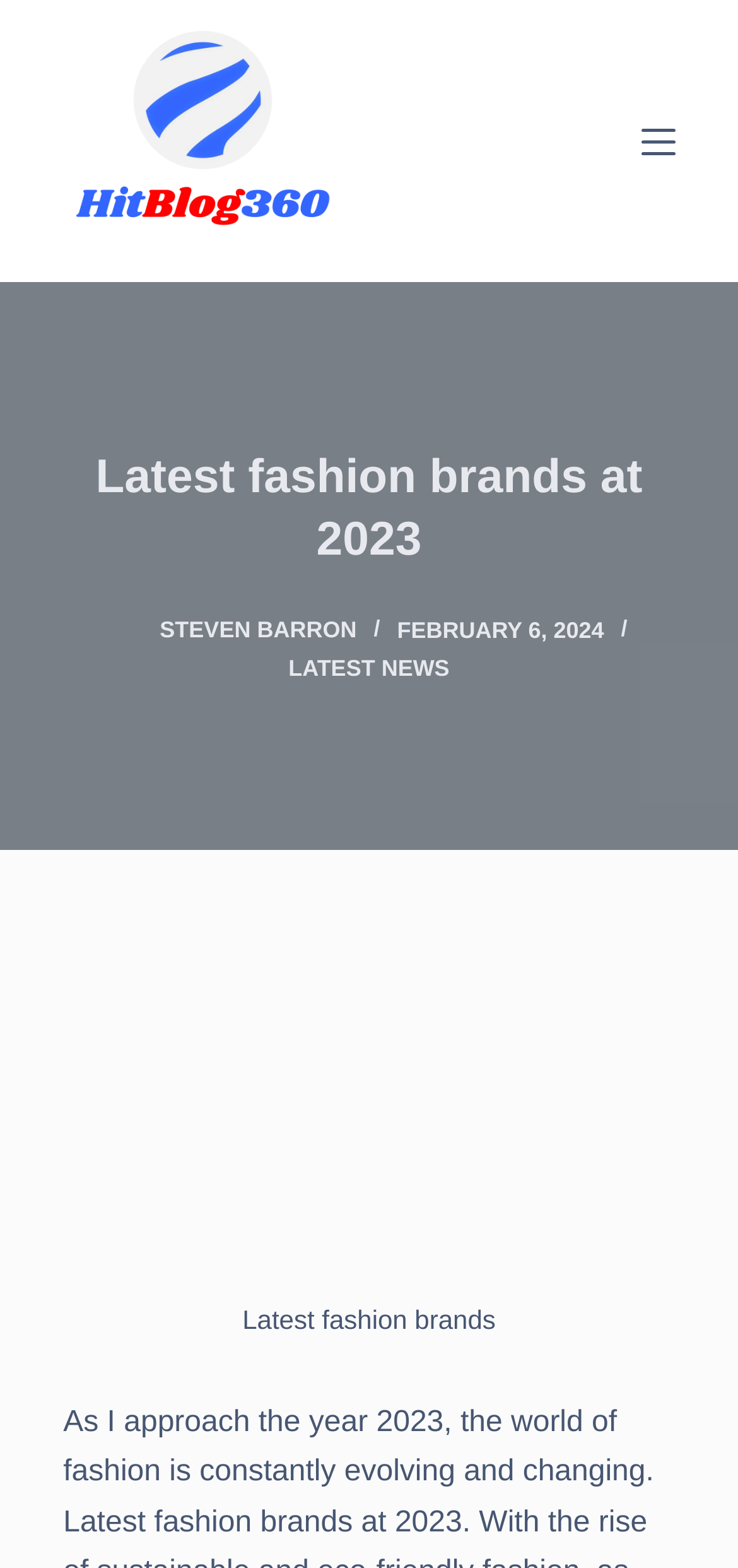Using the provided element description, identify the bounding box coordinates as (top-left x, top-left y, bottom-right x, bottom-right y). Ensure all values are between 0 and 1. Description: Skip to content

[0.0, 0.0, 0.103, 0.024]